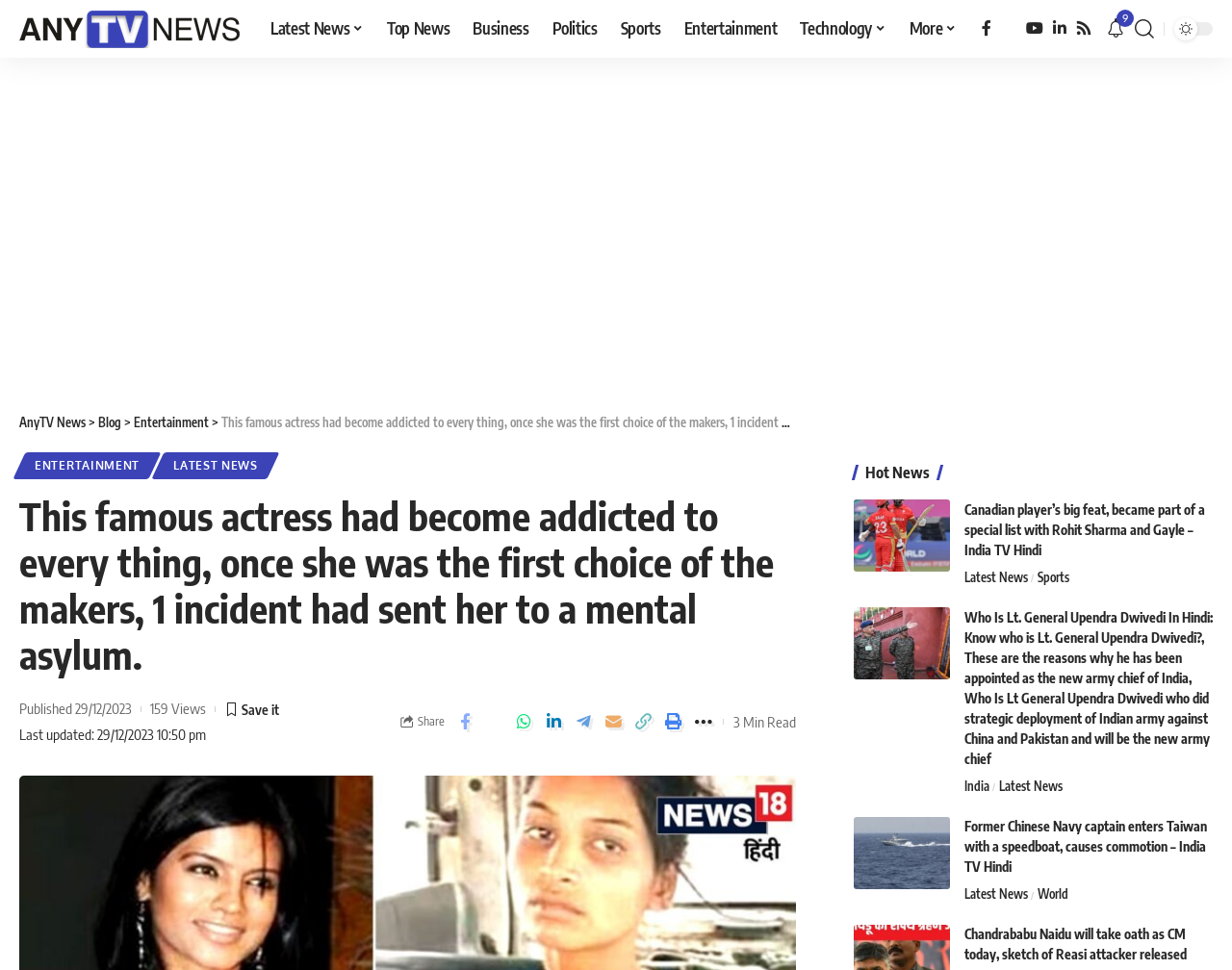How many minutes does it take to read the news article?
Provide a one-word or short-phrase answer based on the image.

3 Min Read